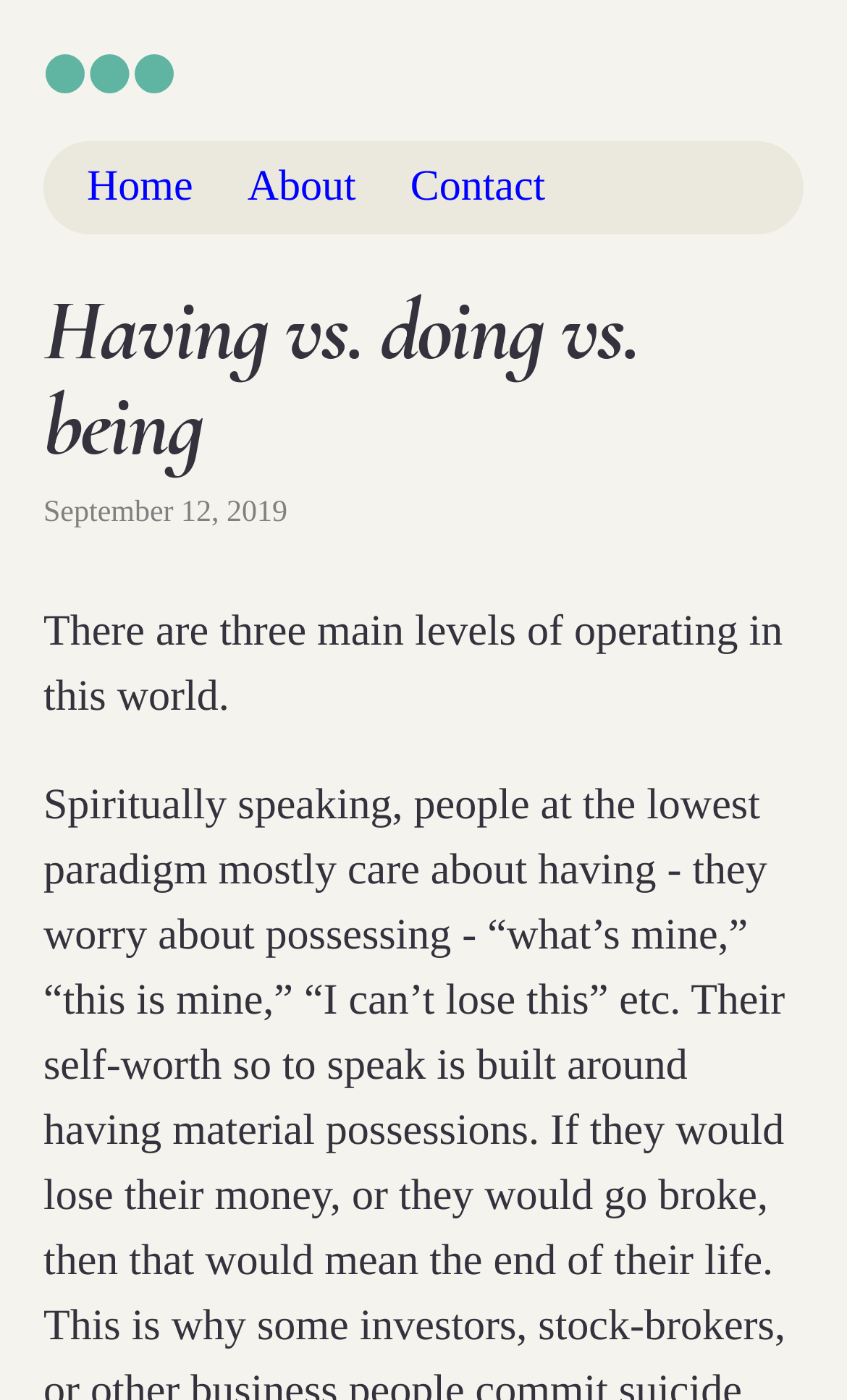What is the date of the article?
Please use the image to provide a one-word or short phrase answer.

September 12, 2019